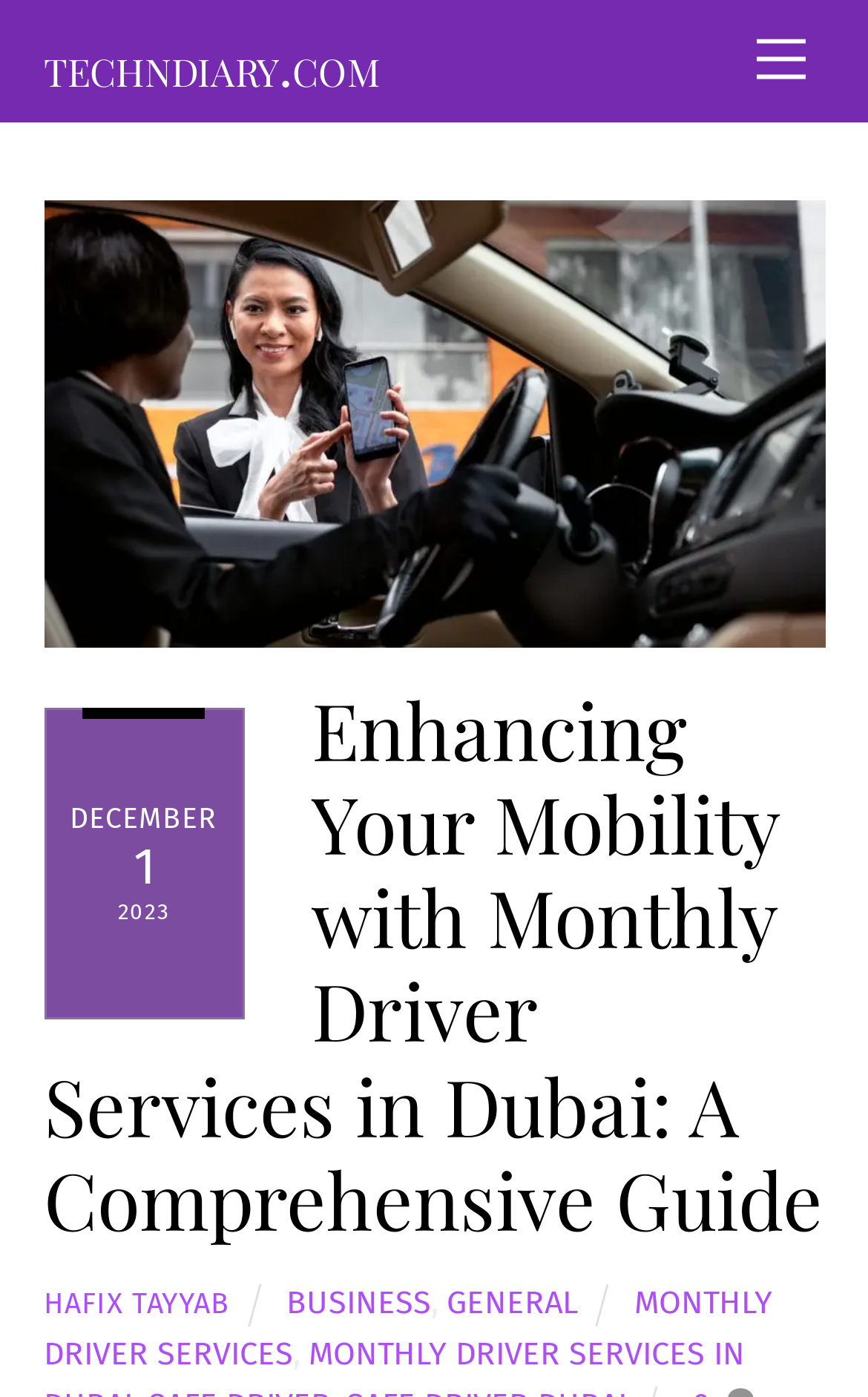Determine the bounding box coordinates of the clickable region to carry out the instruction: "Click on the 'Menu' link".

[0.847, 0.012, 0.95, 0.074]